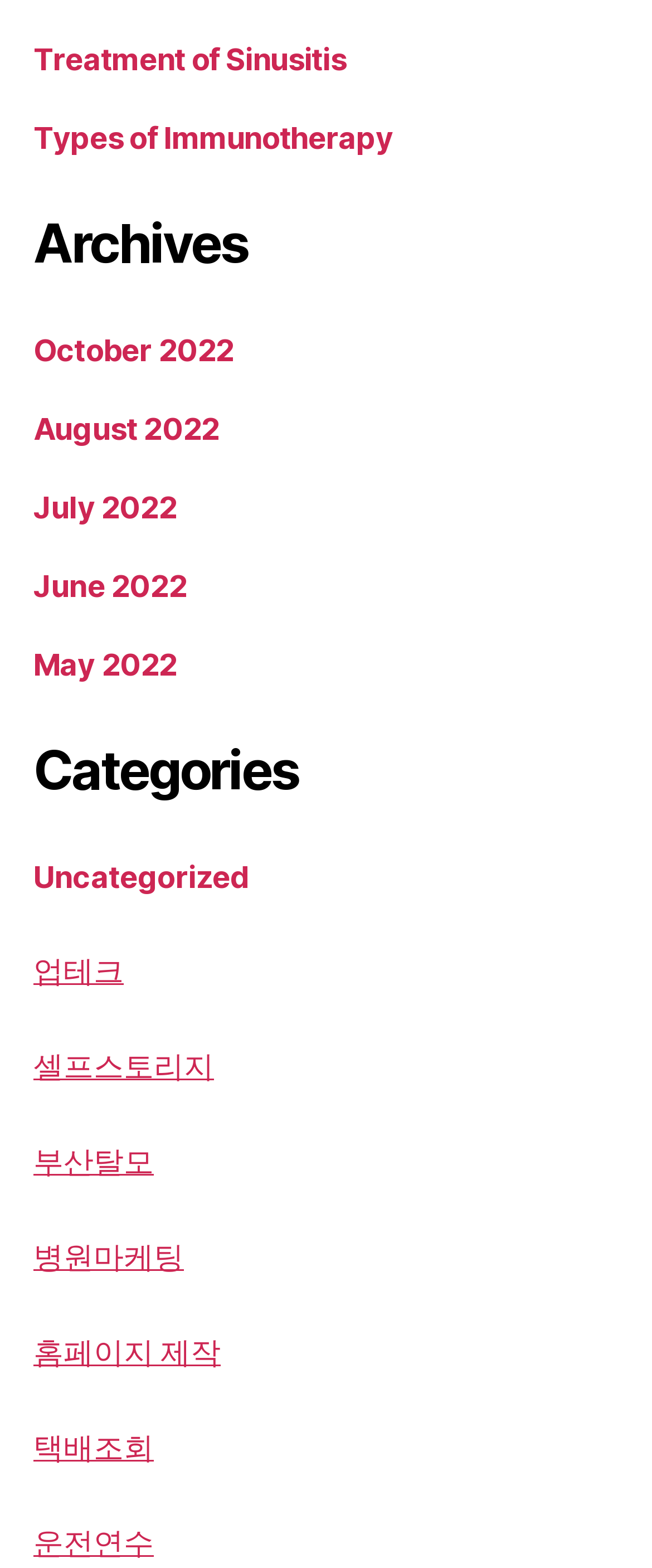Please find the bounding box coordinates of the element that must be clicked to perform the given instruction: "Browse archives for October 2022". The coordinates should be four float numbers from 0 to 1, i.e., [left, top, right, bottom].

[0.051, 0.212, 0.358, 0.234]